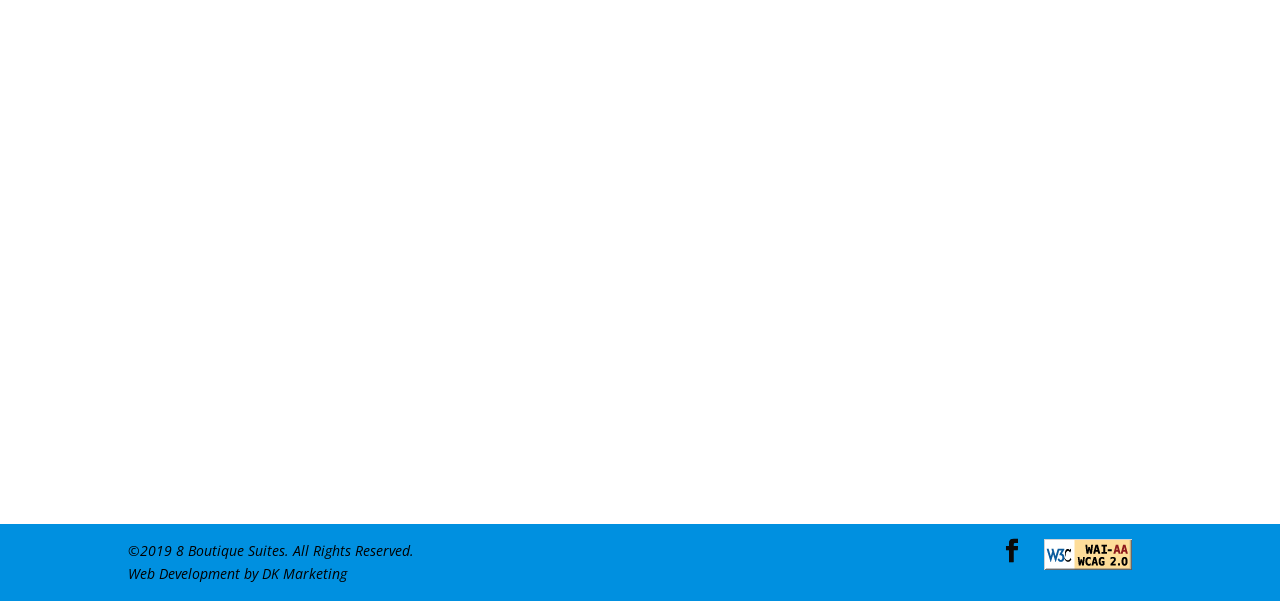What is the dry cleaning service provided?
Please respond to the question thoroughly and include all relevant details.

The webpage states 'Our partner is a modern unit that offers comprehensive dry cleaning services for your clothes.' This implies that the dry cleaning service provided is comprehensive.